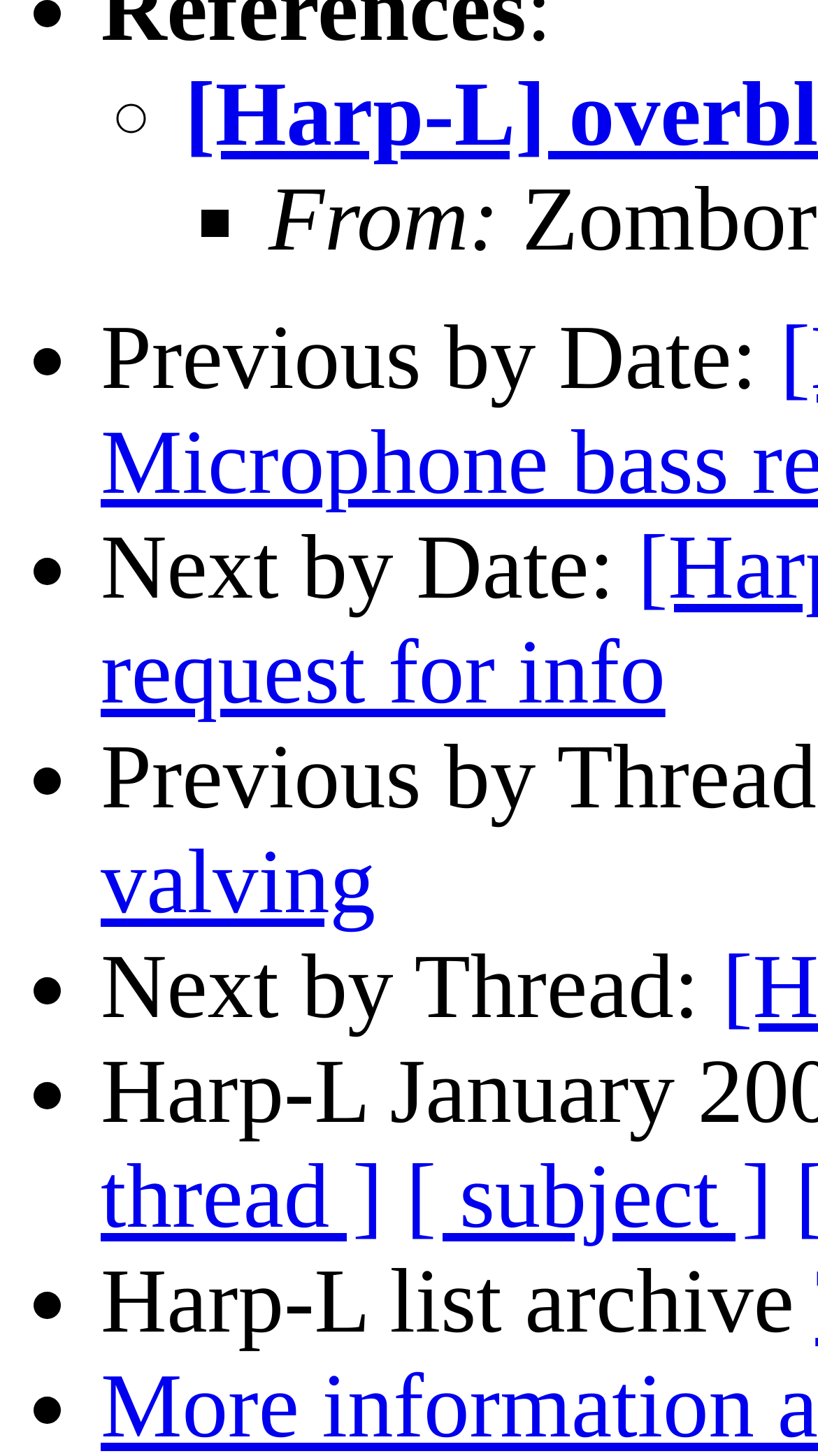How many navigation options are available?
Please provide a single word or phrase based on the screenshot.

4